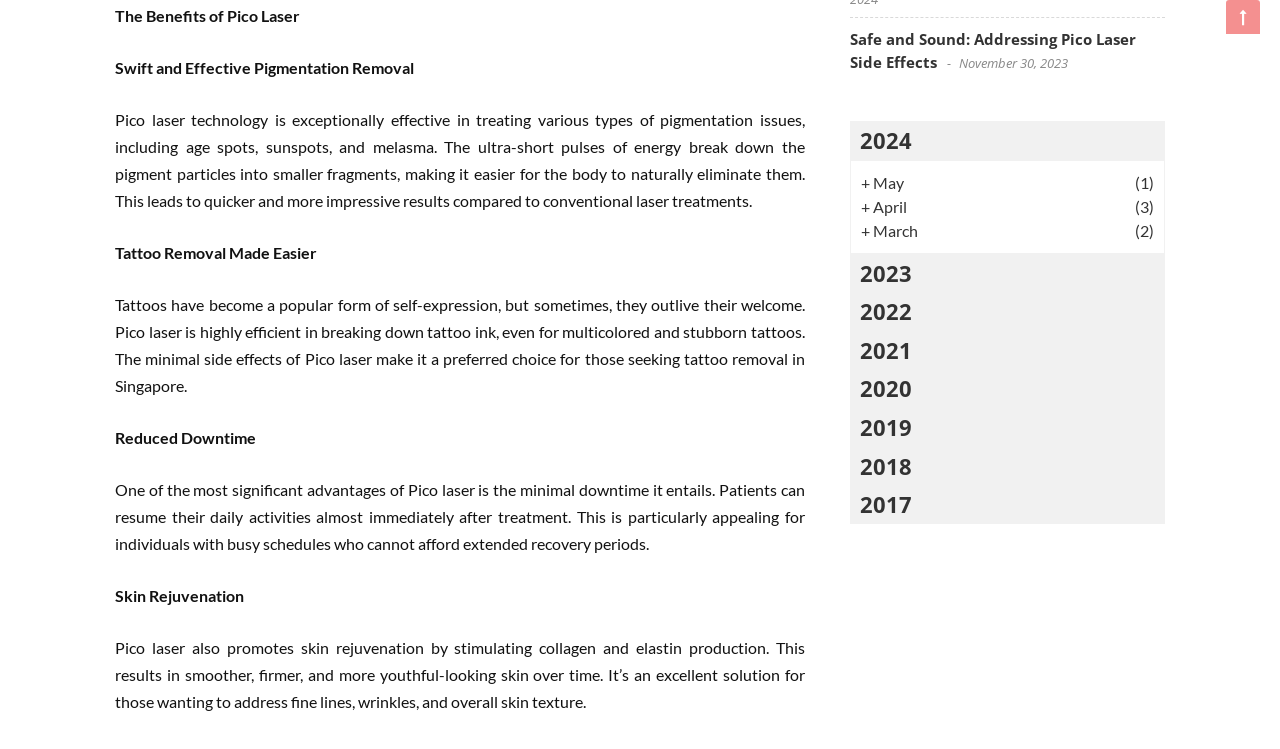Answer the following inquiry with a single word or phrase:
What years are listed in the webpage's archive?

2017 to 2024